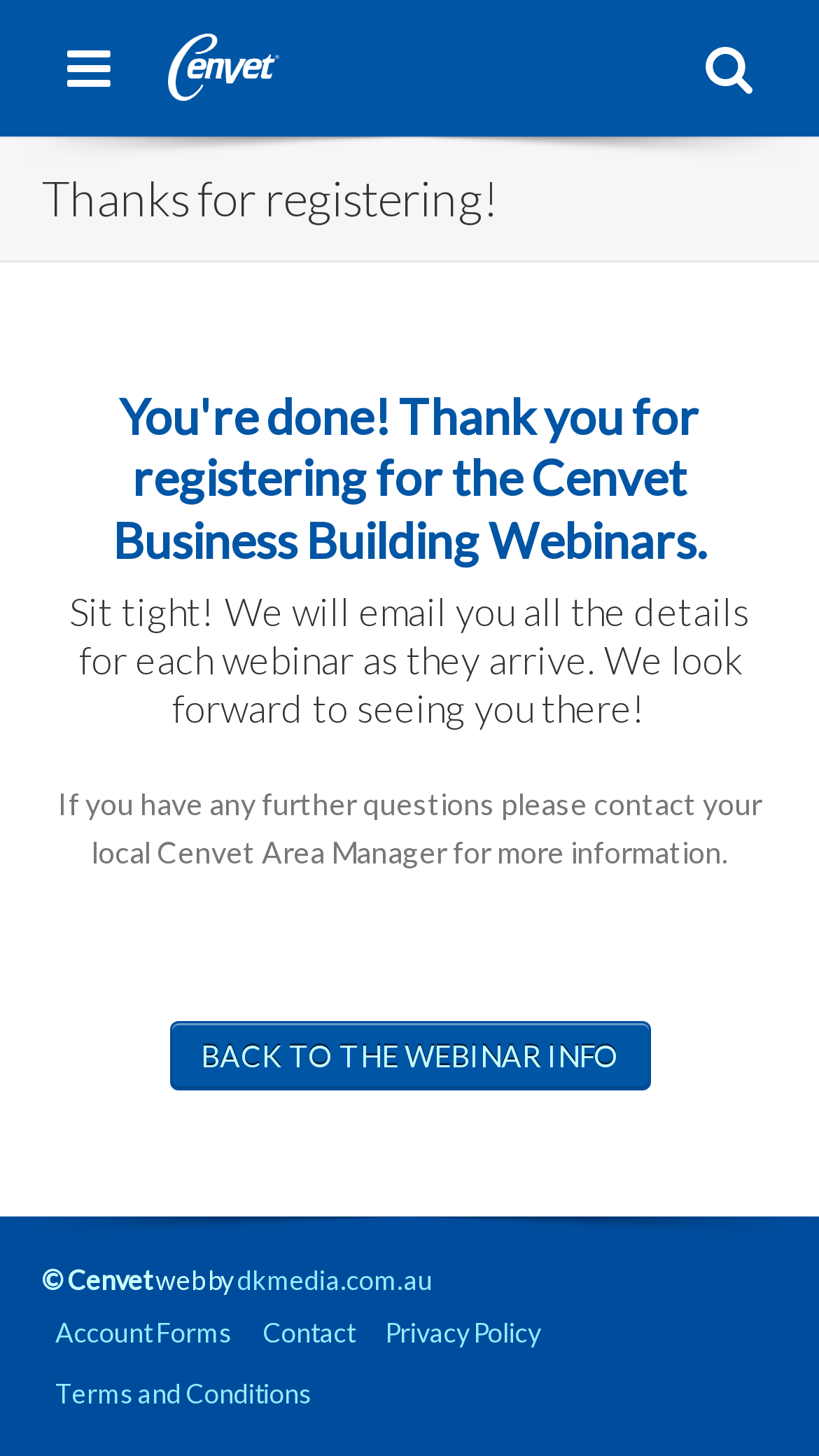Please identify the bounding box coordinates of the region to click in order to complete the given instruction: "check account forms". The coordinates should be four float numbers between 0 and 1, i.e., [left, top, right, bottom].

[0.067, 0.898, 0.283, 0.936]